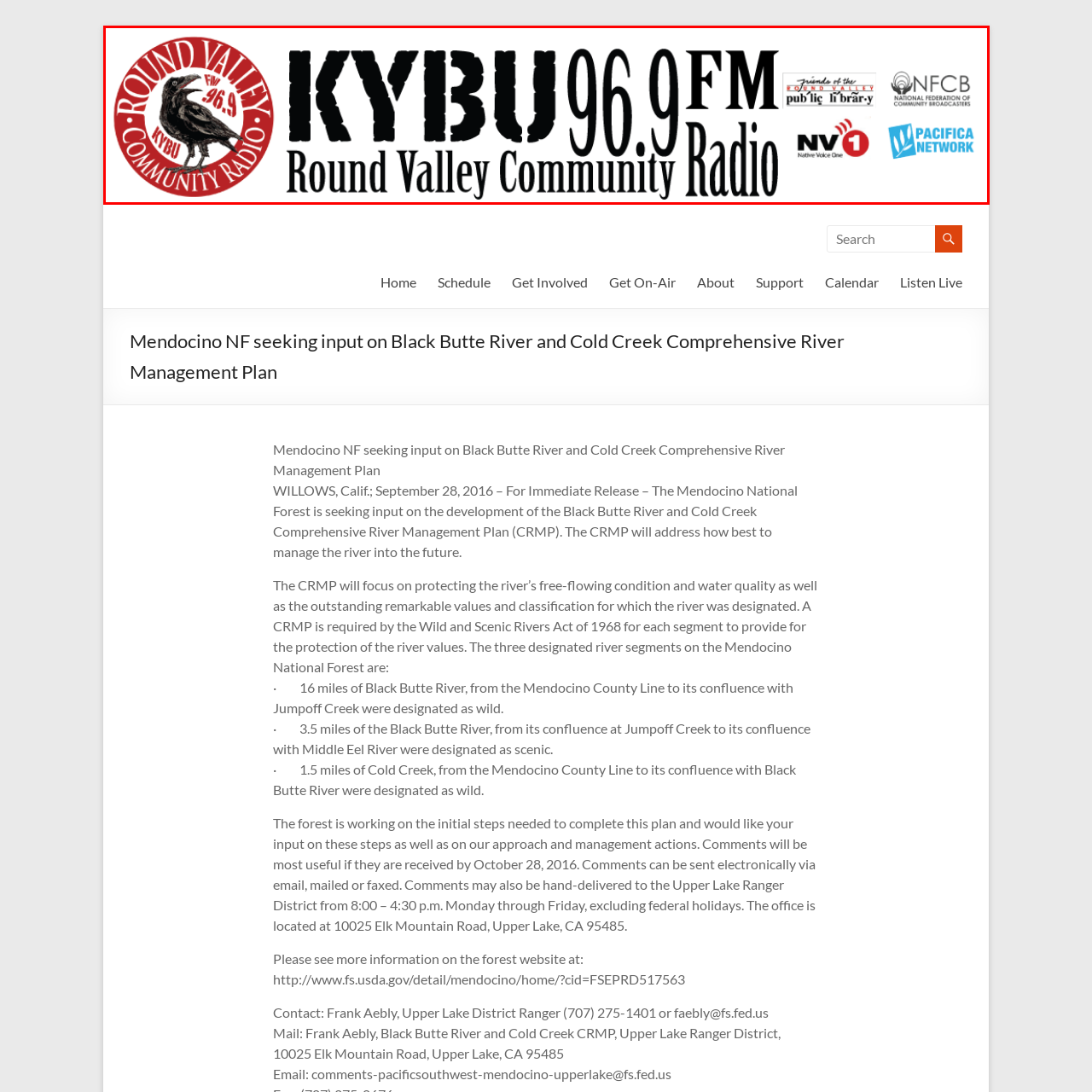Provide a thorough description of the image enclosed within the red border.

The image features the logo of KYBU Radio, a community radio station broadcasting at 96.9 FM. Prominent in the design is a circular emblem with a black raven and the text "Round Valley Community Radio," symbolizing its local heritage and connection to the community. The station name "KYBU" is displayed in bold, stylized letters, emphasizing its identity. Accompanying the main logo are logos of affiliated organizations such as the National Federation of Community Broadcasters and the Pacifica Network, reflecting KYBU’s commitment to public service and community engagement. The overall aesthetic blends professionalism with a community-focused approach, highlighting its role in local broadcasting.